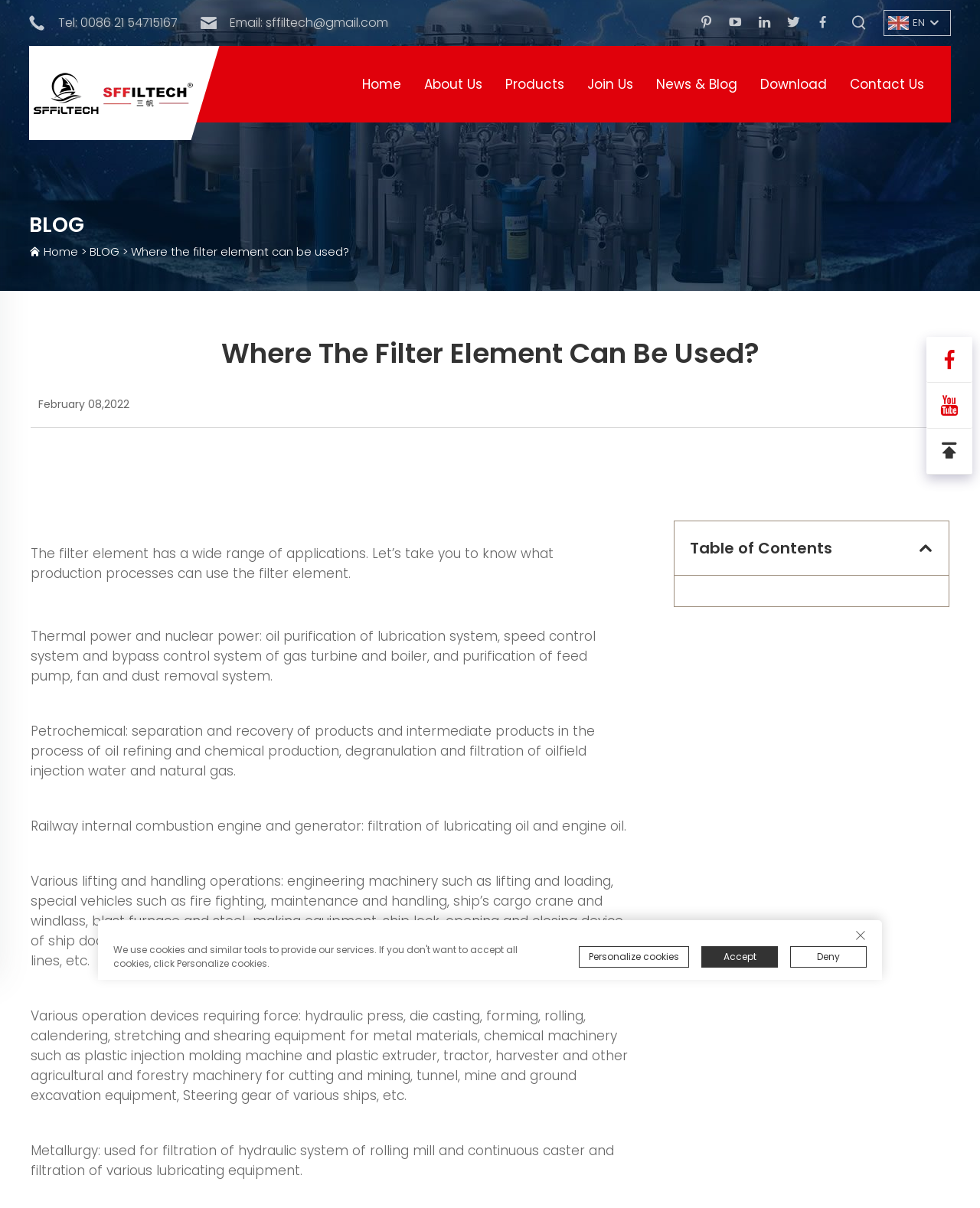Determine the bounding box coordinates of the clickable element necessary to fulfill the instruction: "Click the 'About Us' link". Provide the coordinates as four float numbers within the 0 to 1 range, i.e., [left, top, right, bottom].

[0.429, 0.06, 0.496, 0.079]